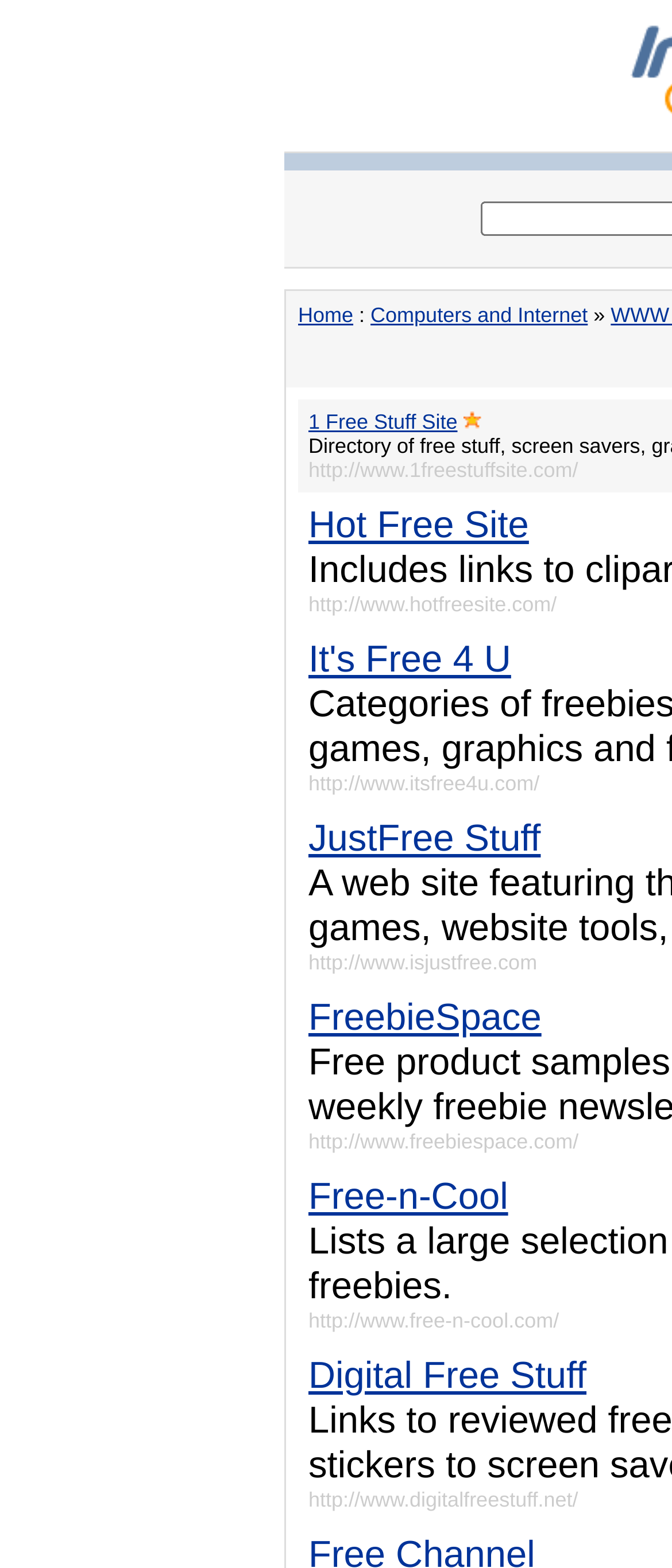Respond with a single word or phrase:
How many images are there on the webpage?

4